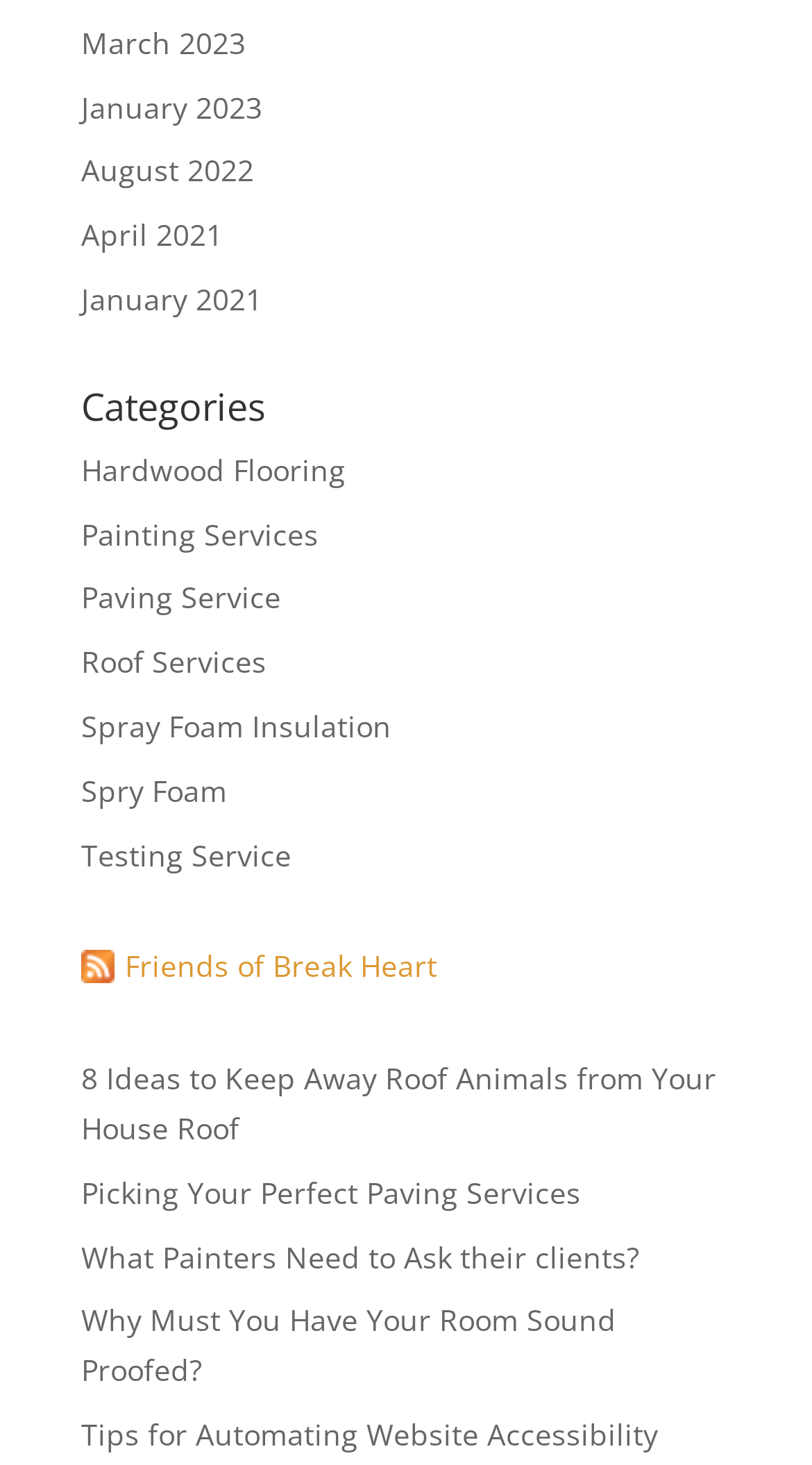Use a single word or phrase to answer the question: 
What is the topic related to 'Spray Foam' on the webpage?

Insulation